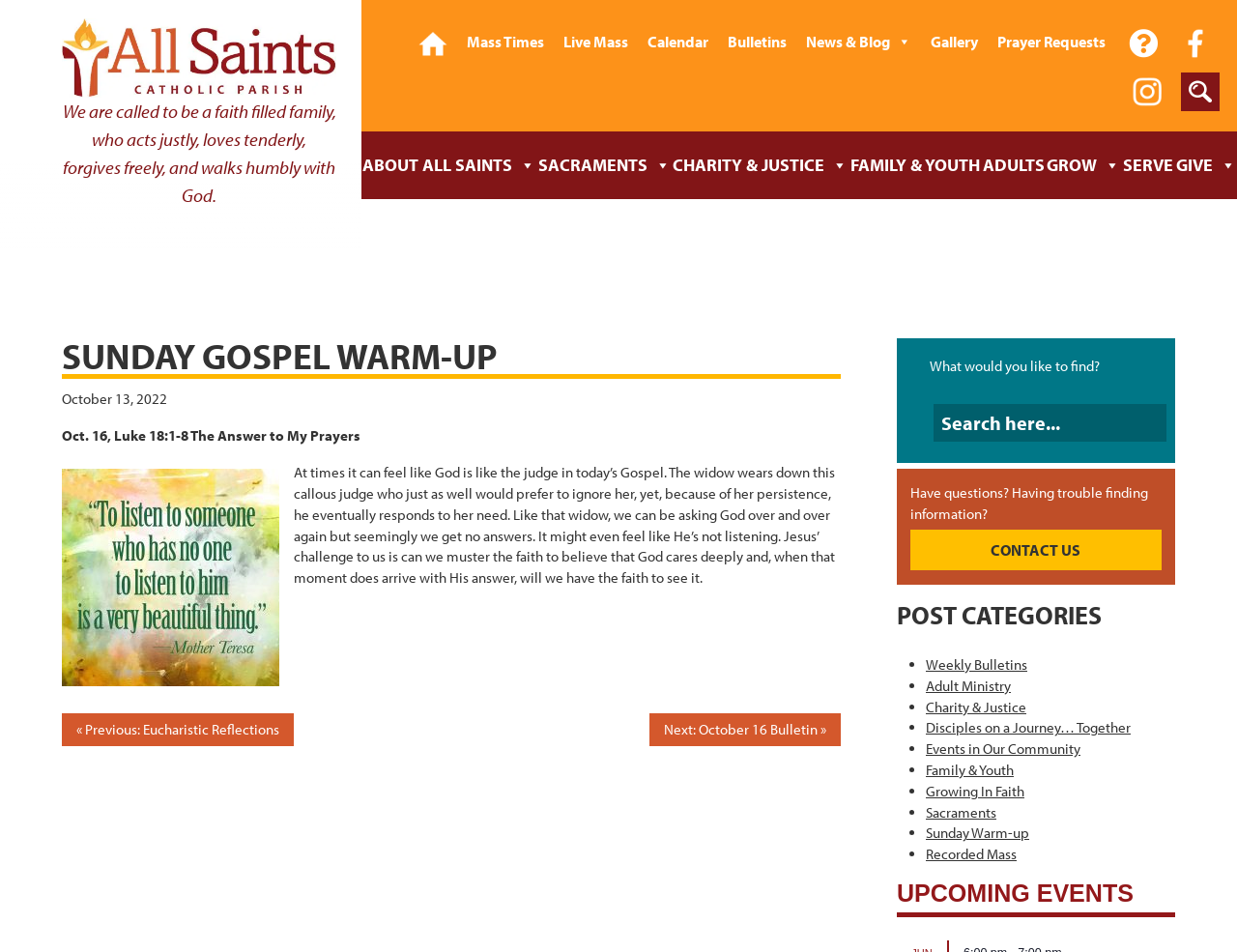Highlight the bounding box coordinates of the element that should be clicked to carry out the following instruction: "Search for something". The coordinates must be given as four float numbers ranging from 0 to 1, i.e., [left, top, right, bottom].

[0.955, 0.076, 0.986, 0.116]